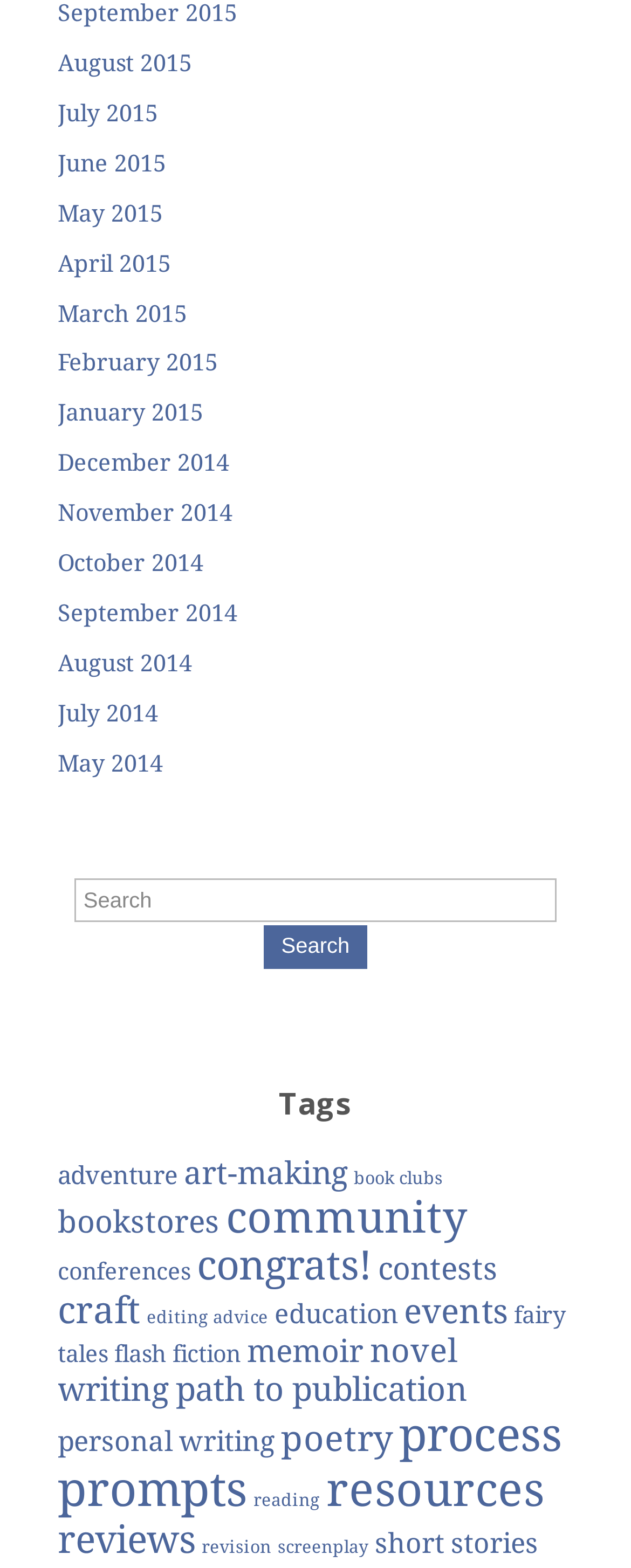Please identify the bounding box coordinates for the region that you need to click to follow this instruction: "Visit Eventbrite".

None